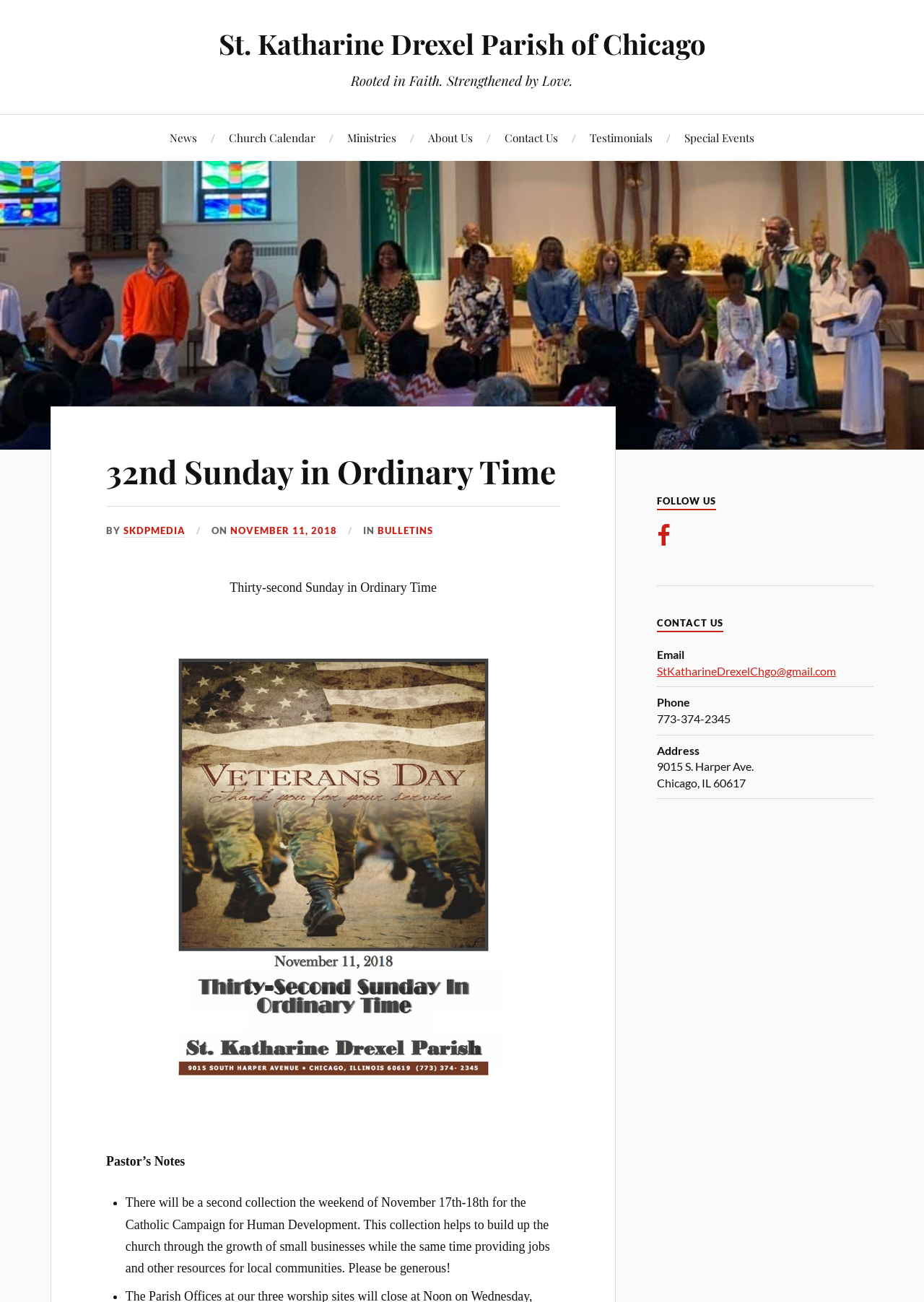Please answer the following query using a single word or phrase: 
What is the address of the parish?

9015 S. Harper Ave. Chicago, IL 60617